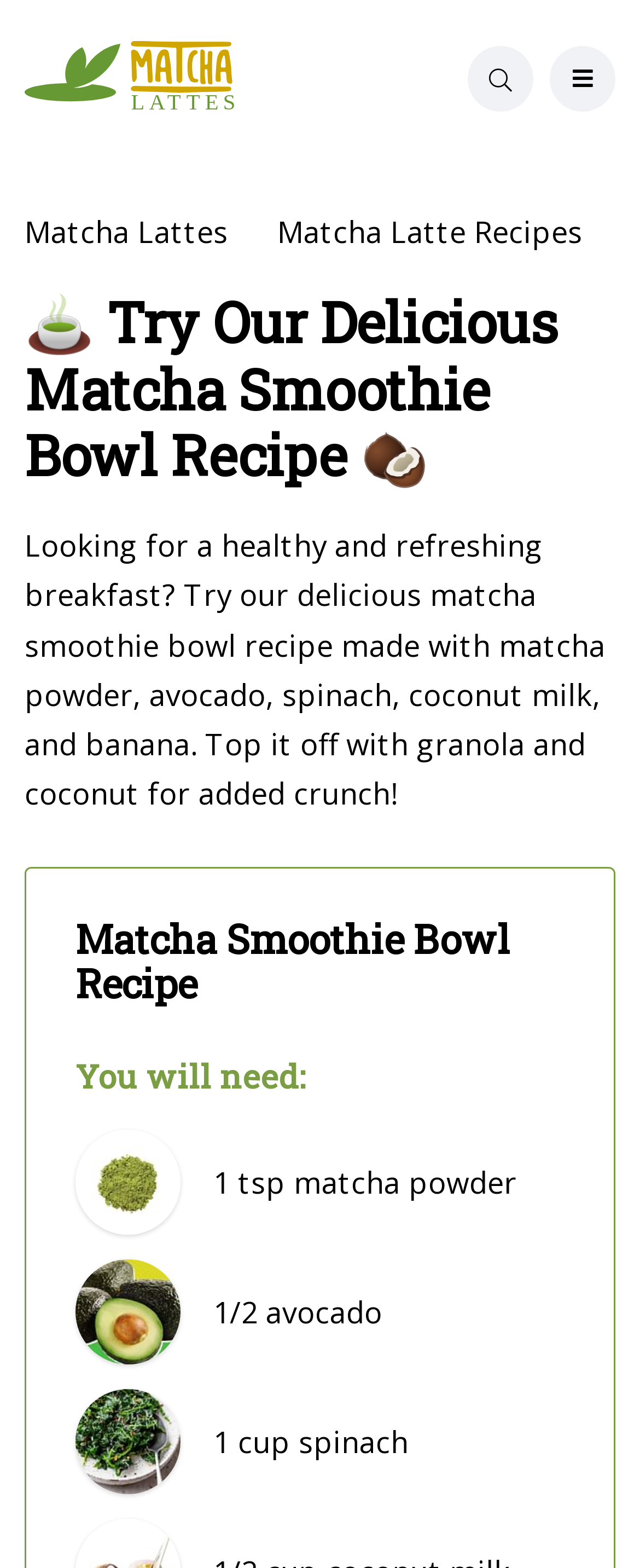Please find and generate the text of the main heading on the webpage.

🍵 Try Our Delicious Matcha Smoothie Bowl Recipe 🥥